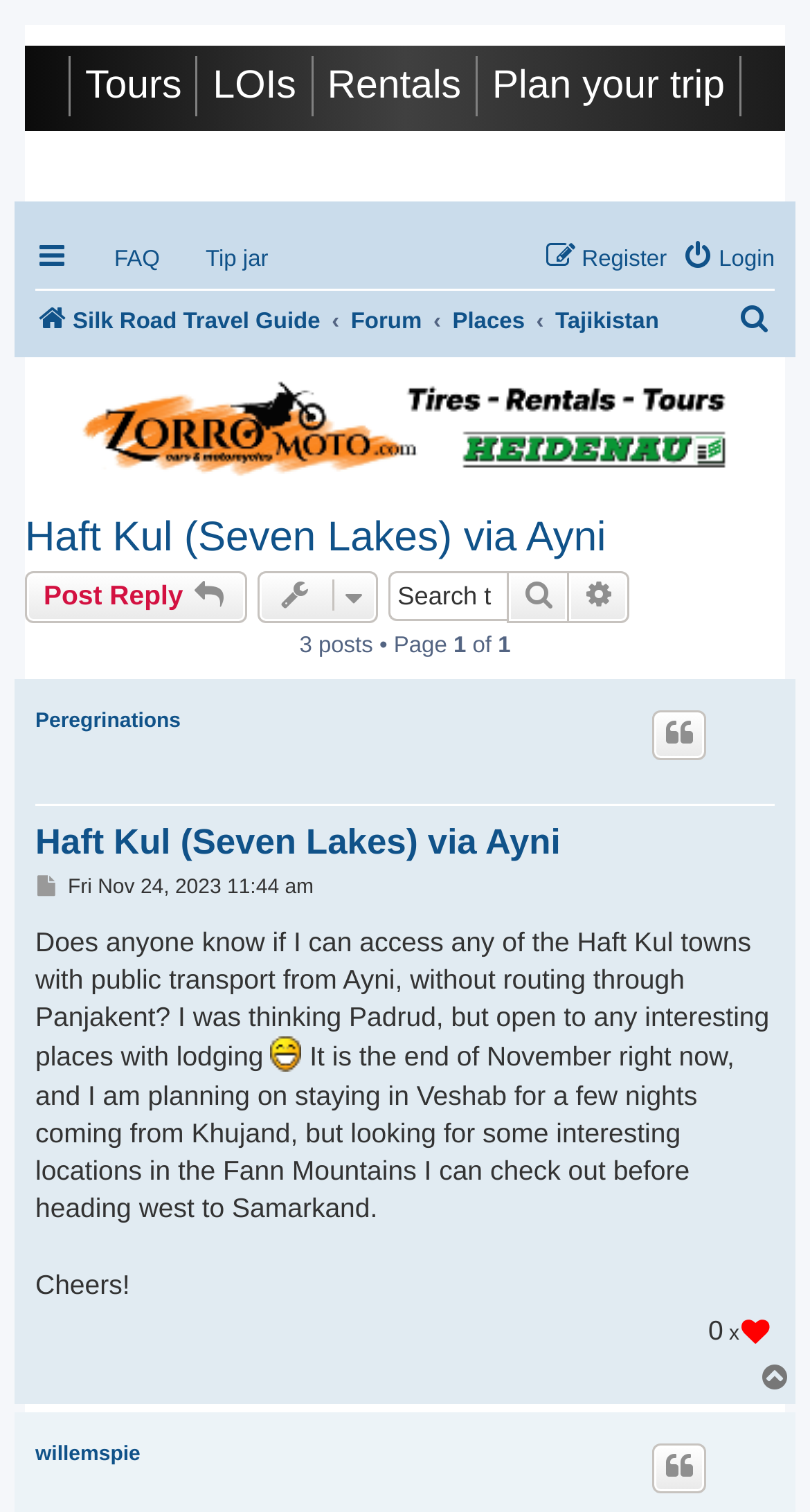Give a concise answer of one word or phrase to the question: 
What is the date of the latest post?

Fri Nov 24, 2023